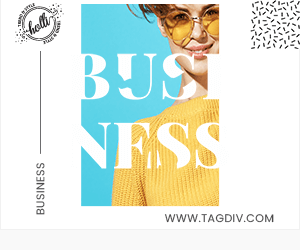Provide a one-word or brief phrase answer to the question:
What is the background color of the image?

Turquoise